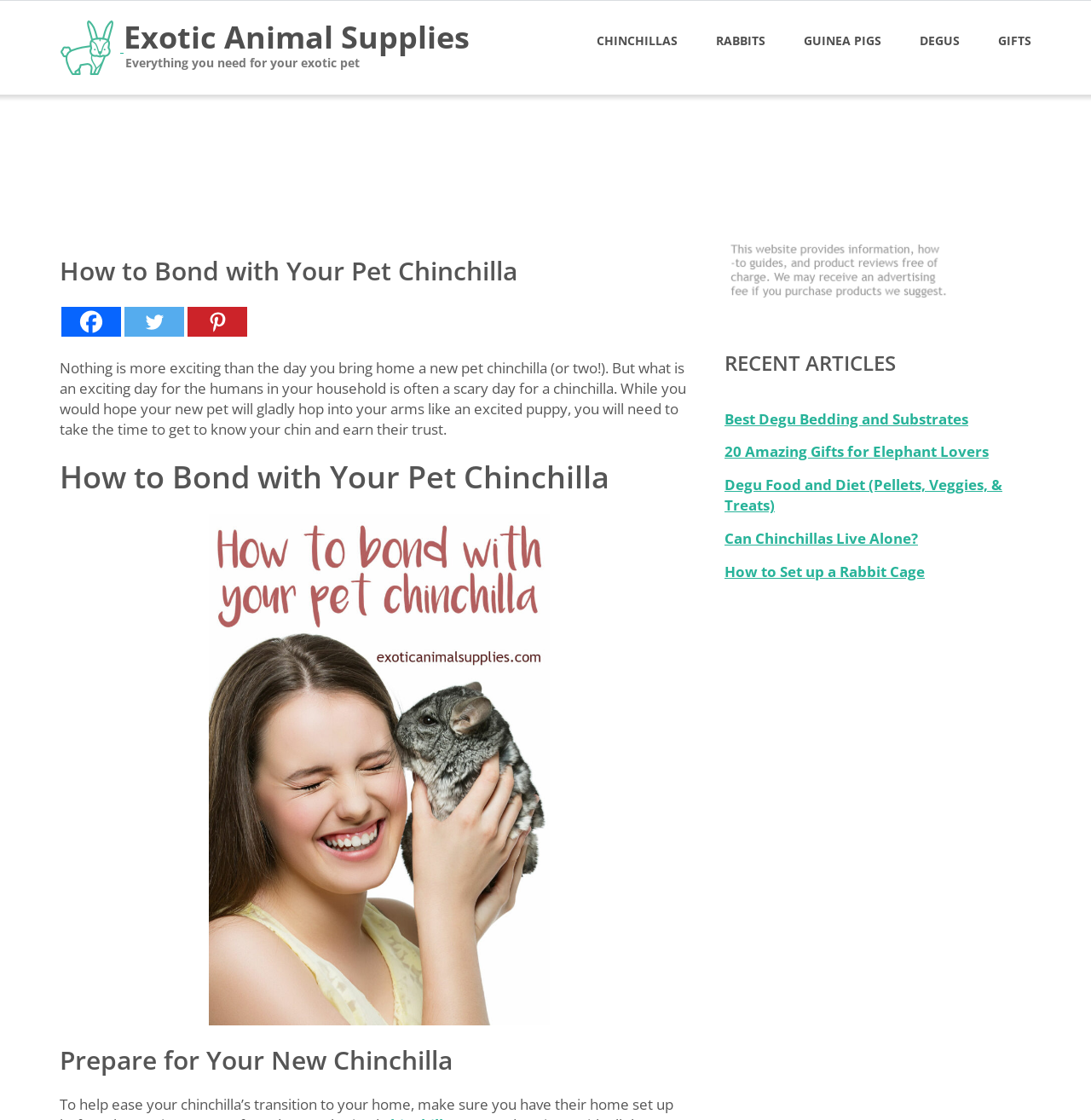How many recent articles are listed?
Use the information from the image to give a detailed answer to the question.

In the 'RECENT ARTICLES' section, I counted five links to recent articles, which are 'Best Degu Bedding and Substrates', '20 Amazing Gifts for Elephant Lovers', 'Degu Food and Diet (Pellets, Veggies, & Treats)', 'Can Chinchillas Live Alone?', and 'How to Set up a Rabbit Cage'.